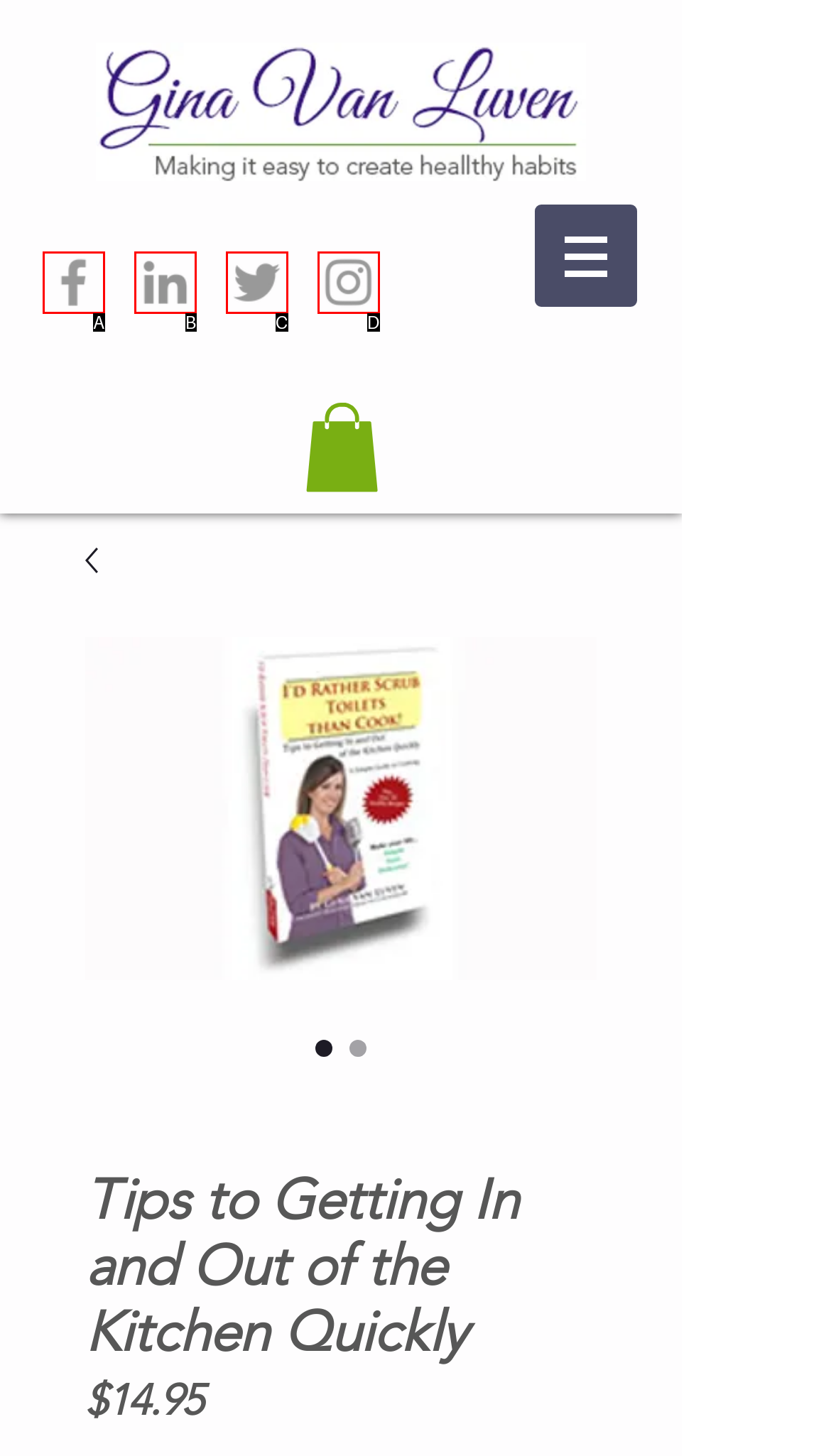Given the element description: aria-label="Grey Twitter Icon", choose the HTML element that aligns with it. Indicate your choice with the corresponding letter.

C